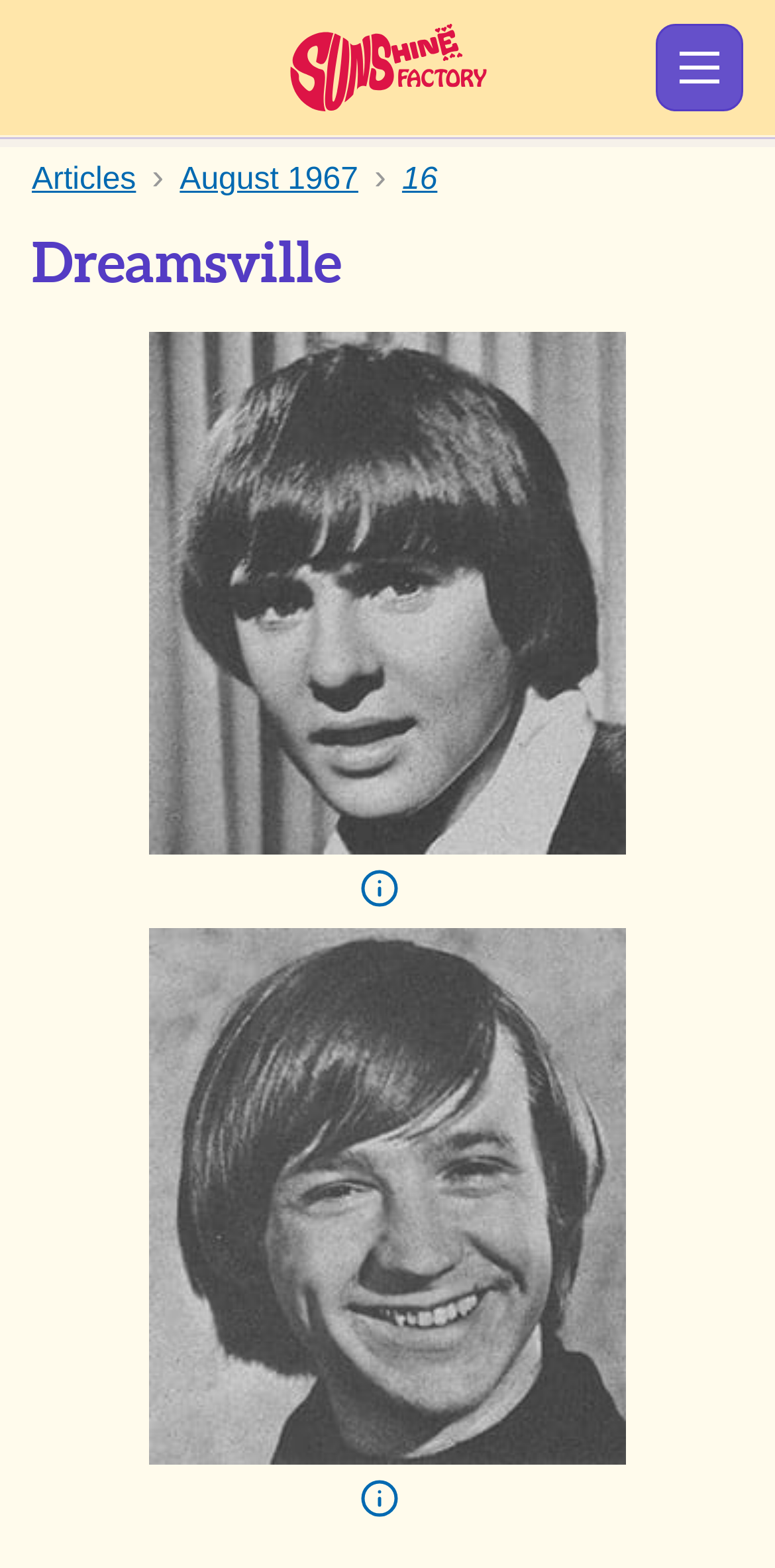Please provide a detailed answer to the question below based on the screenshot: 
What is the position of the 'Show Menu' button?

The 'Show Menu' button is located at the top right corner of the webpage, as indicated by its bounding box coordinates [0.846, 0.015, 0.959, 0.071].